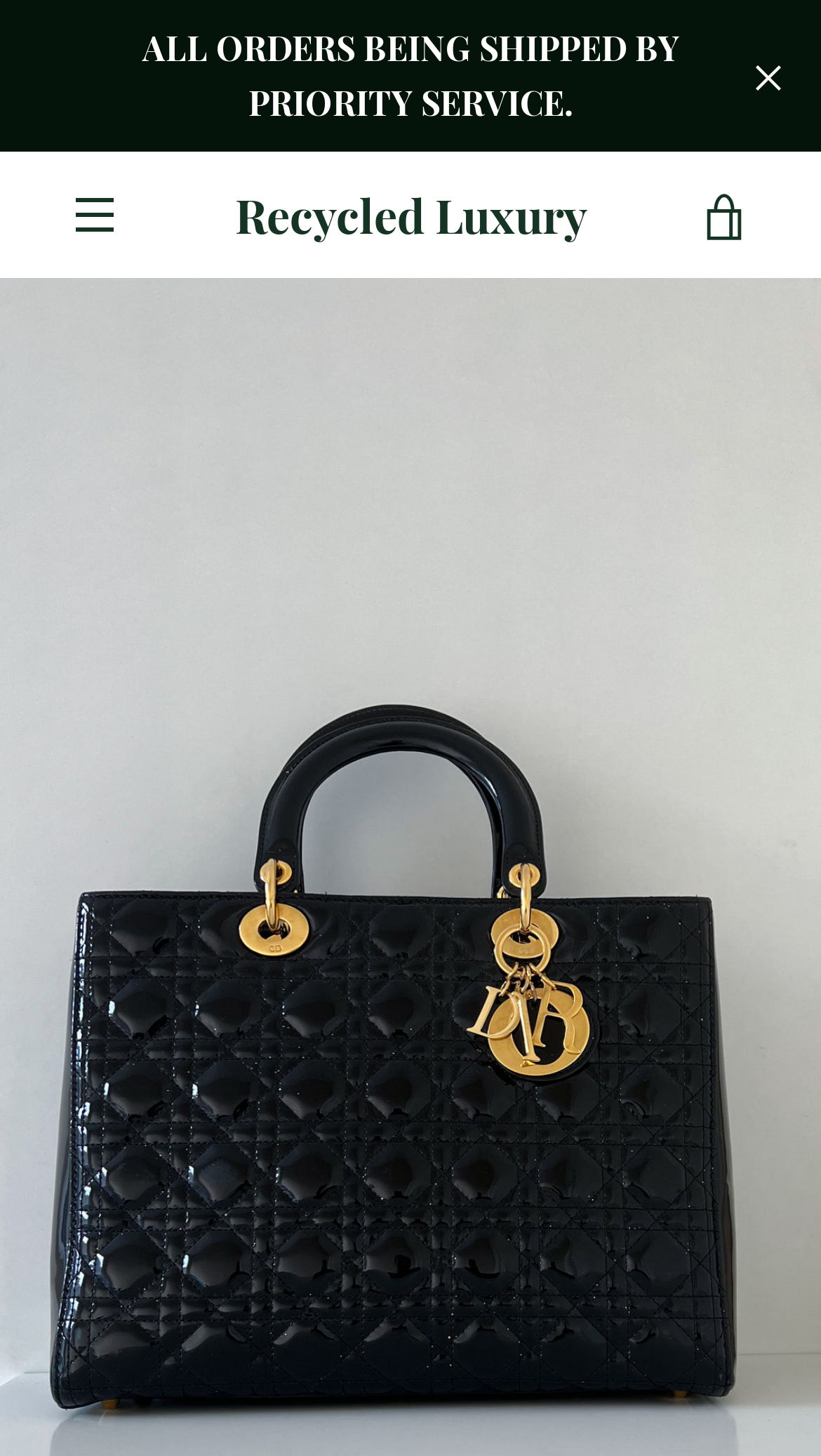What is the name of the luxury brand?
From the image, respond using a single word or phrase.

Christian Dior